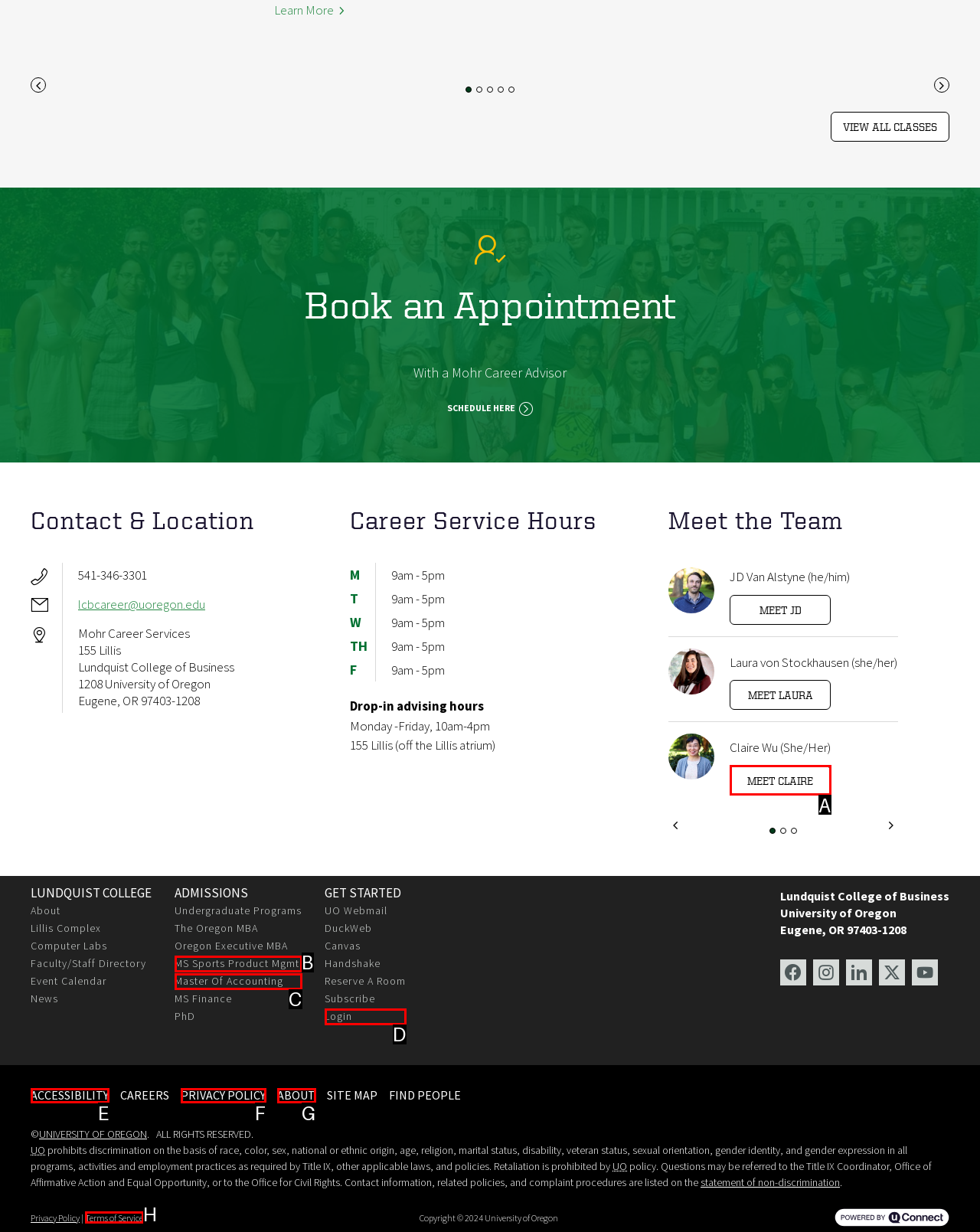Choose the HTML element that best fits the given description: Login. Answer by stating the letter of the option.

D